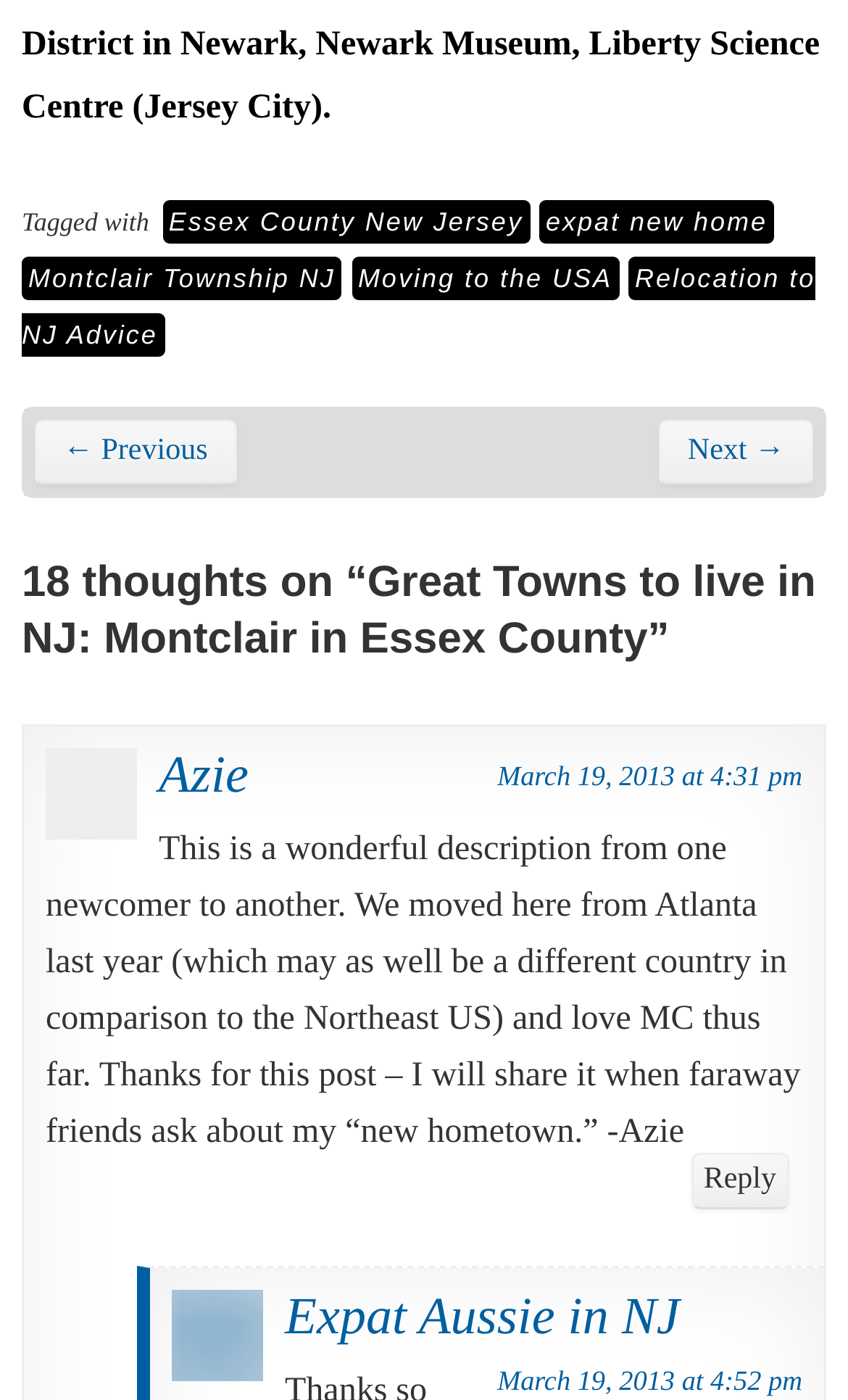What is the date of the first comment?
Respond to the question with a well-detailed and thorough answer.

The date of the first comment is March 19, 2013, as indicated by the link 'March 19, 2013 at 4:31 pm' which is associated with the comment from 'Azie'.